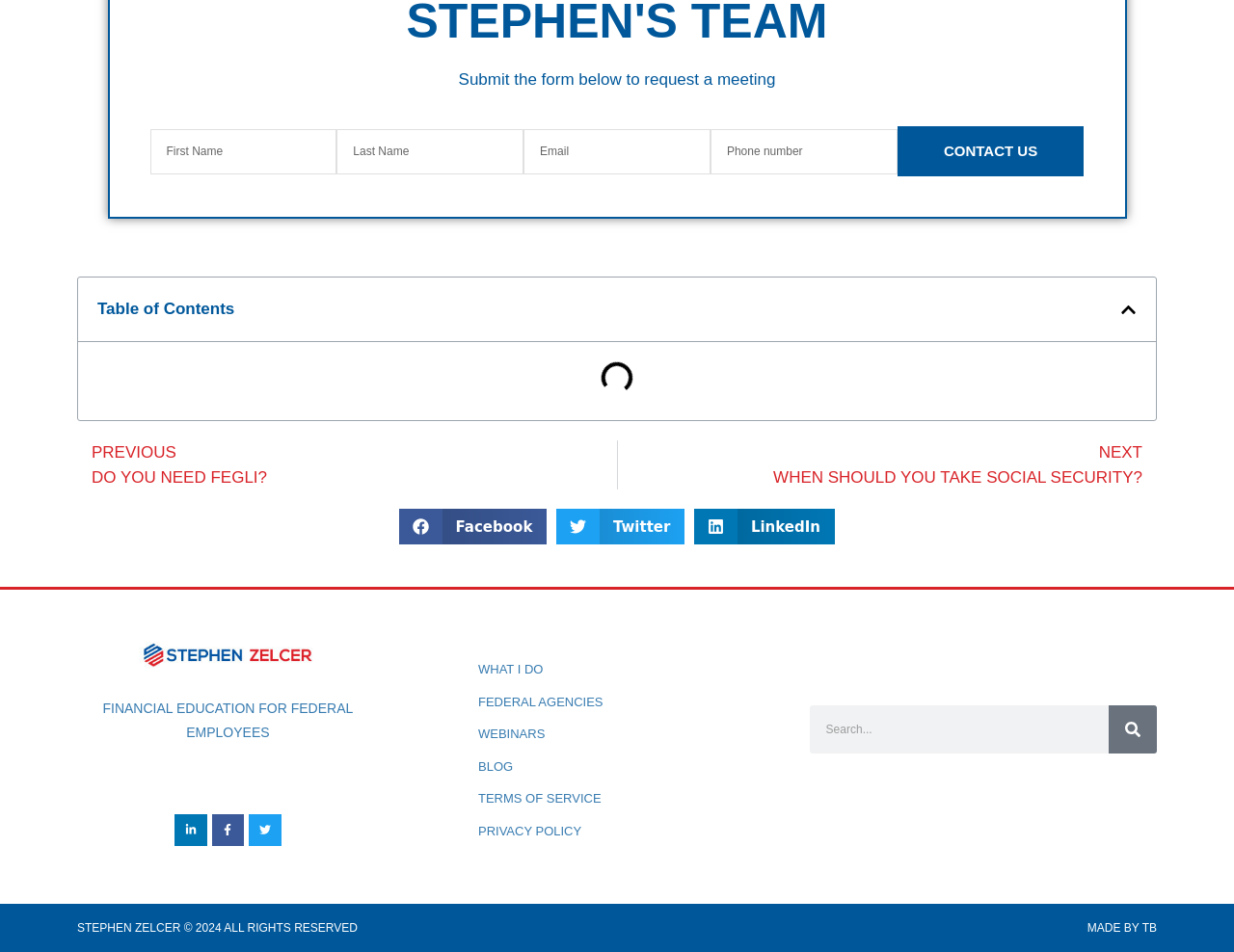Please identify the bounding box coordinates of the clickable area that will fulfill the following instruction: "Share on facebook". The coordinates should be in the format of four float numbers between 0 and 1, i.e., [left, top, right, bottom].

[0.323, 0.535, 0.443, 0.572]